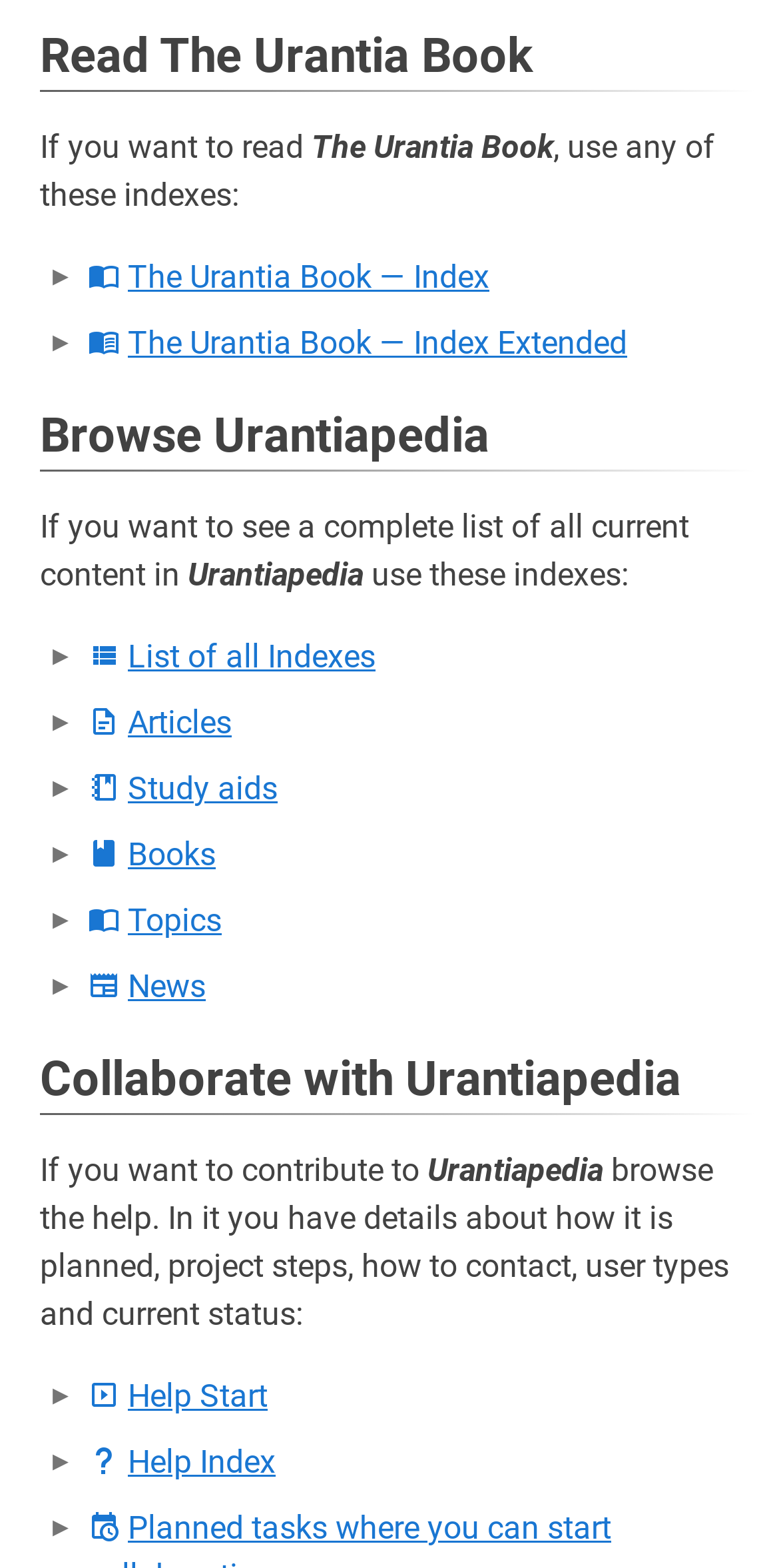Pinpoint the bounding box coordinates of the element you need to click to execute the following instruction: "View List of all Indexes". The bounding box should be represented by four float numbers between 0 and 1, in the format [left, top, right, bottom].

[0.164, 0.407, 0.482, 0.431]